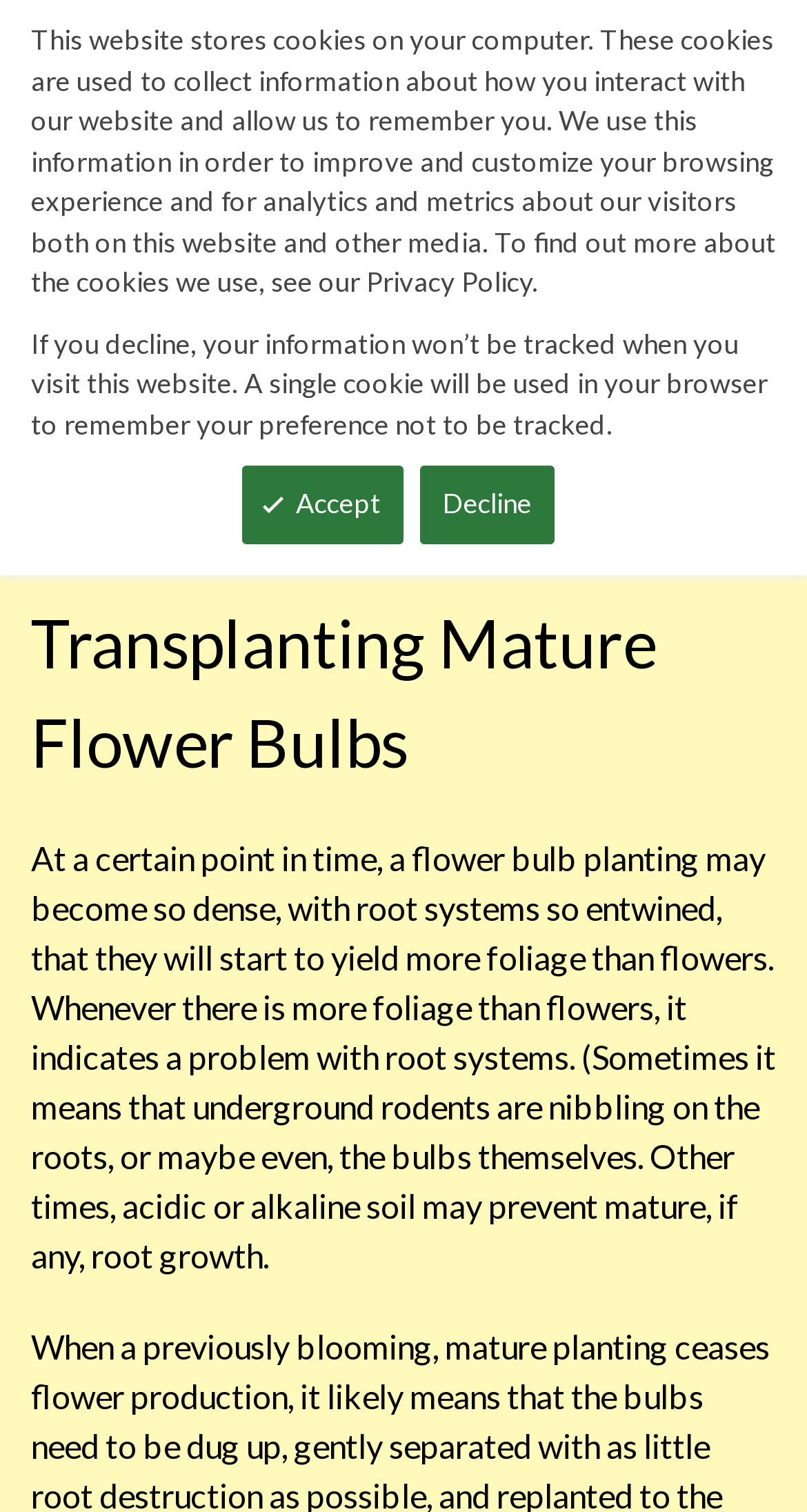Is there a search function on the webpage?
Please provide a single word or phrase in response based on the screenshot.

Yes